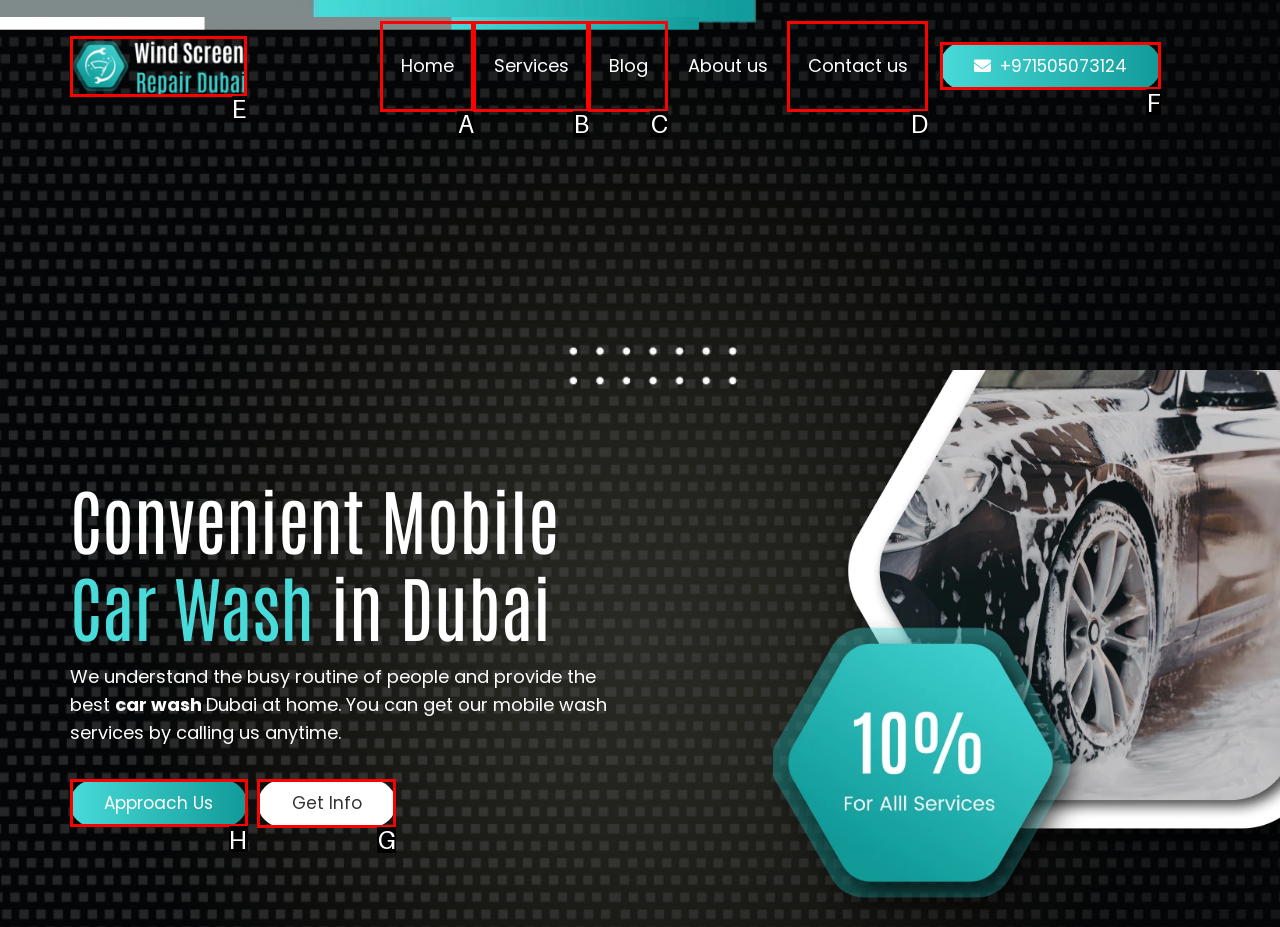Figure out which option to click to perform the following task: Learn more about the mobile car wash service
Provide the letter of the correct option in your response.

H